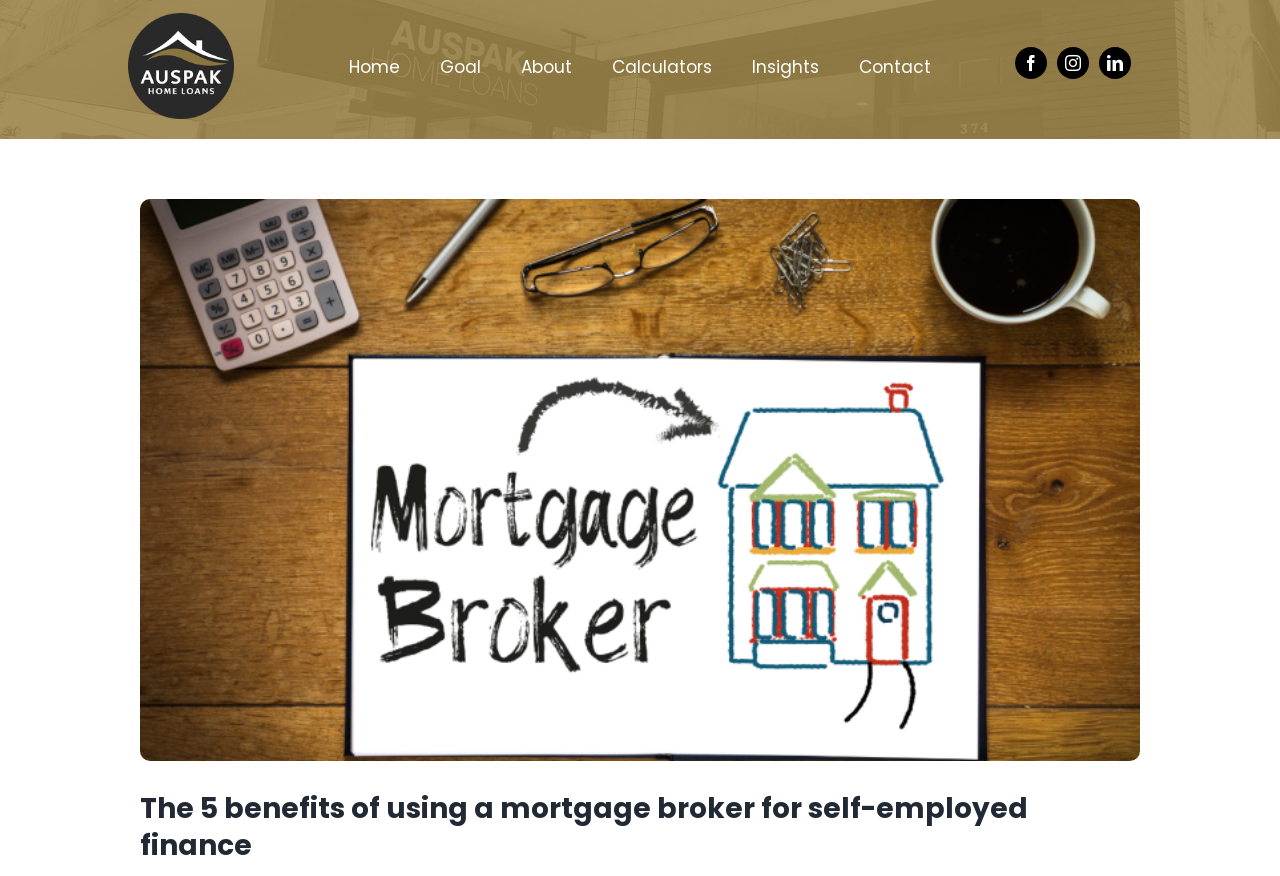Can you find the bounding box coordinates for the element to click on to achieve the instruction: "Read the 'The 5 benefits of using a mortgage broker for self-employed finance' heading"?

[0.109, 0.903, 0.891, 0.986]